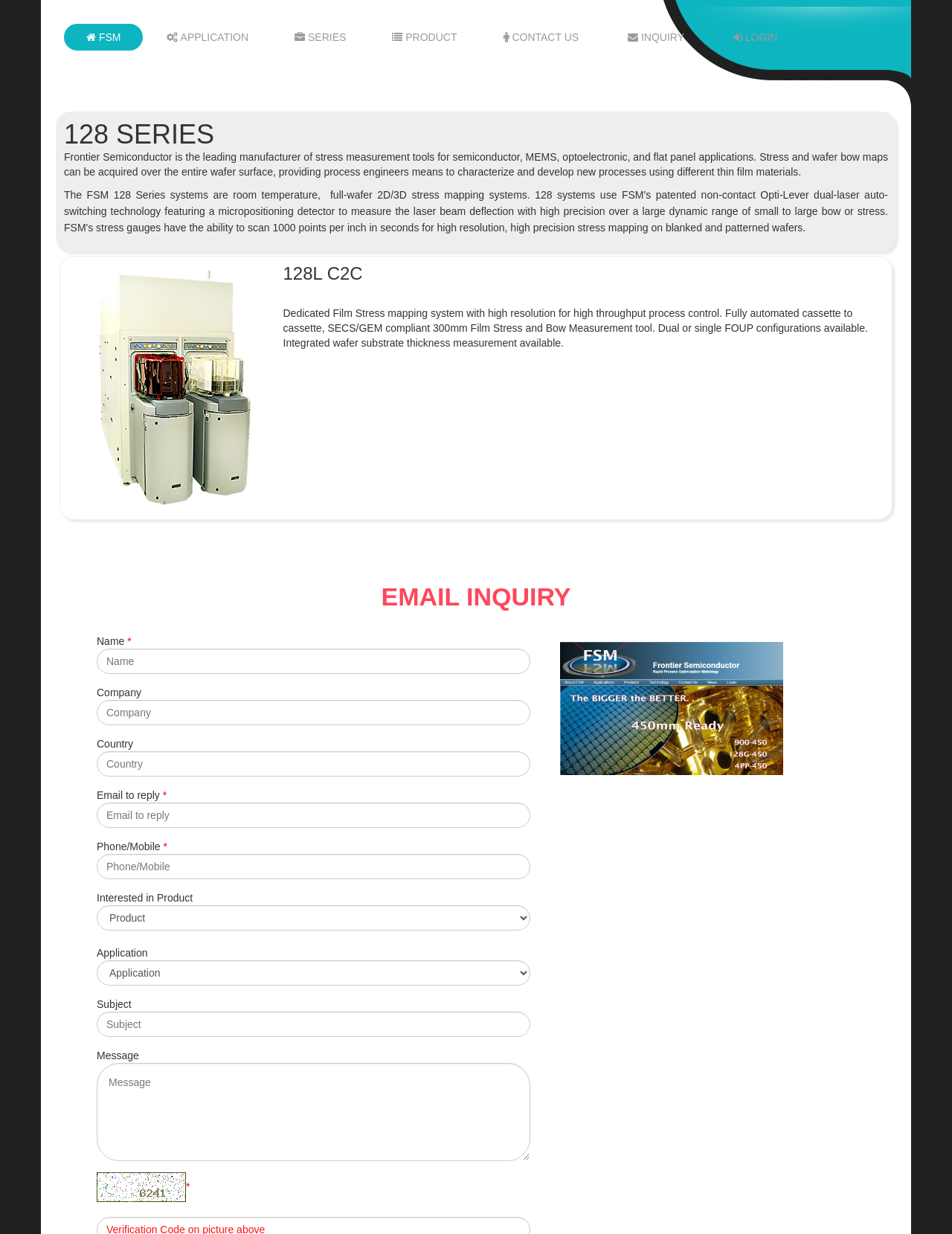Locate the bounding box coordinates of the region to be clicked to comply with the following instruction: "Click on FSM link". The coordinates must be four float numbers between 0 and 1, in the form [left, top, right, bottom].

[0.067, 0.019, 0.15, 0.041]